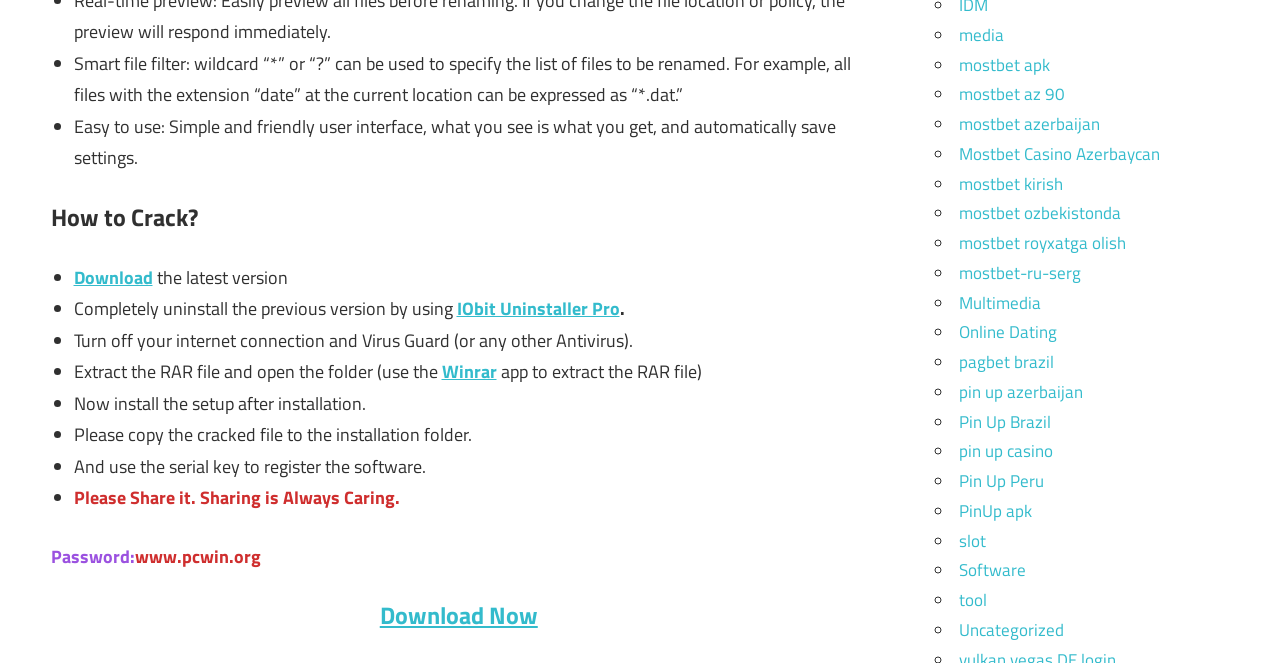Specify the bounding box coordinates of the area to click in order to execute this command: 'Visit the 'media' link'. The coordinates should consist of four float numbers ranging from 0 to 1, and should be formatted as [left, top, right, bottom].

[0.749, 0.033, 0.784, 0.072]